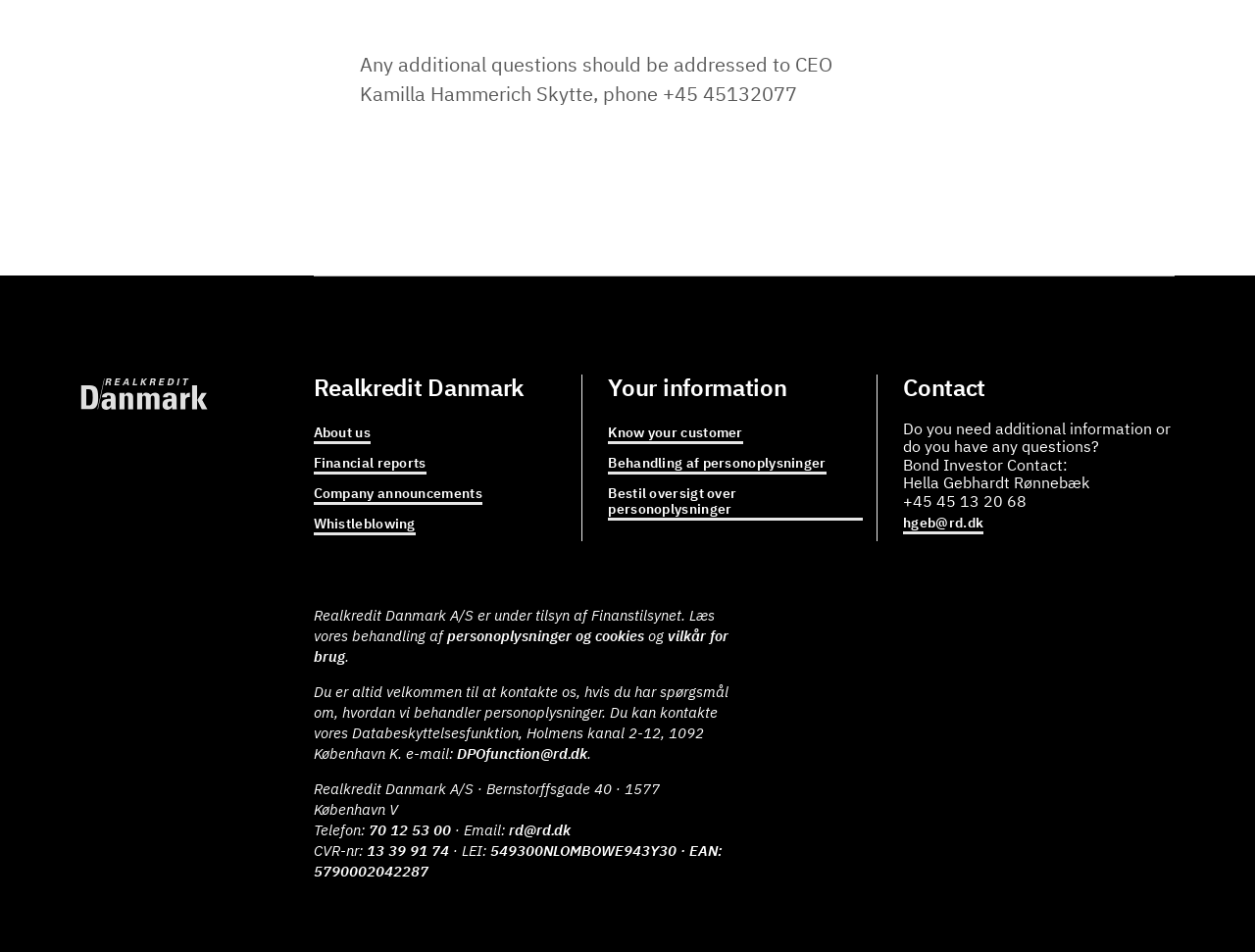Using the provided element description: "Bestil oversigt over personoplysninger", determine the bounding box coordinates of the corresponding UI element in the screenshot.

[0.485, 0.51, 0.688, 0.543]